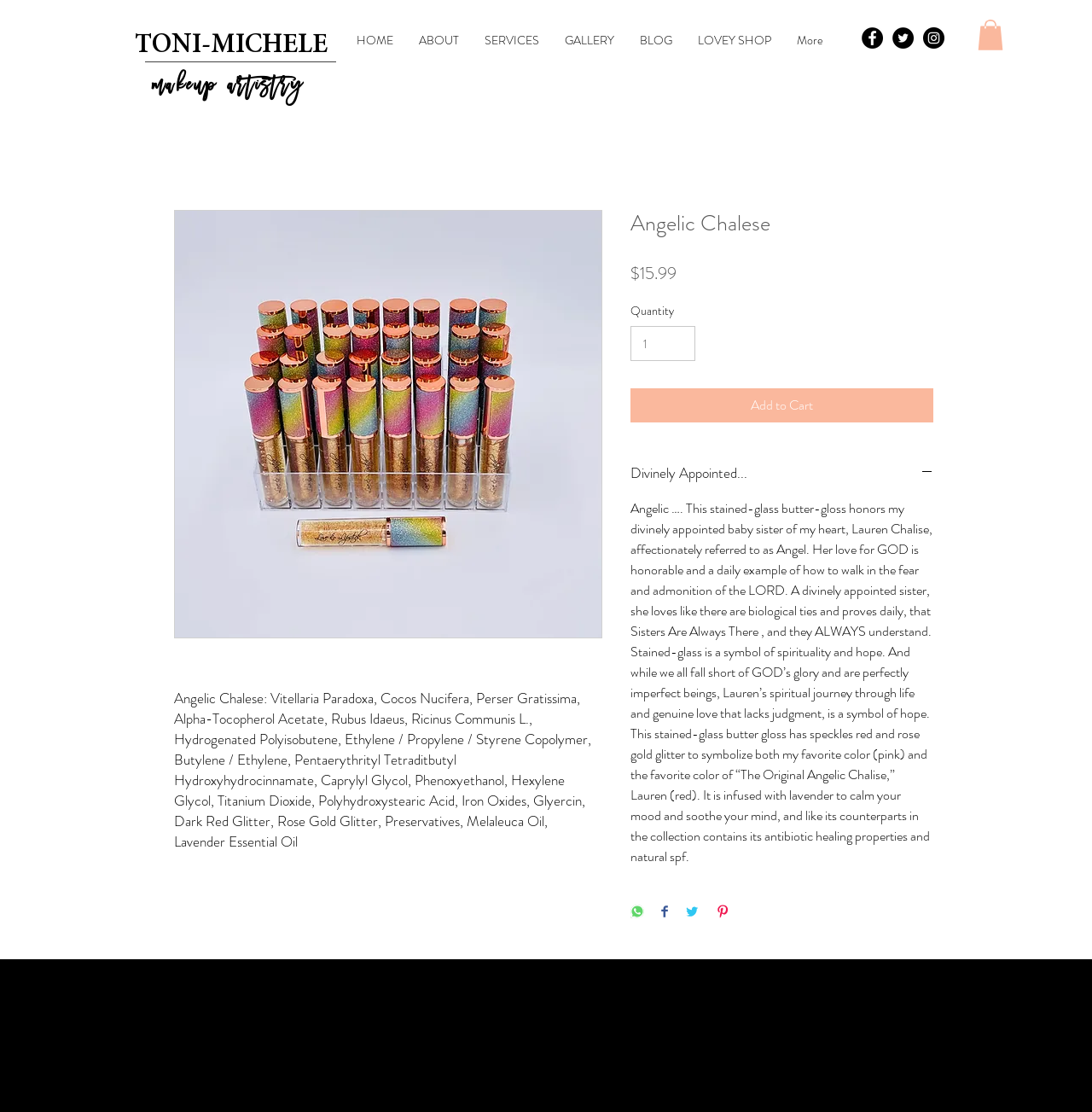Refer to the screenshot and give an in-depth answer to this question: What is the favorite color of 'The Original Angelic Chalise'?

Based on the webpage, it is mentioned that the favorite color of 'The Original Angelic Chalise', Lauren, is red, and it is also mentioned that the stained-glass butter gloss has speckles of red and rose gold glitter to symbolize both the favorite colors.